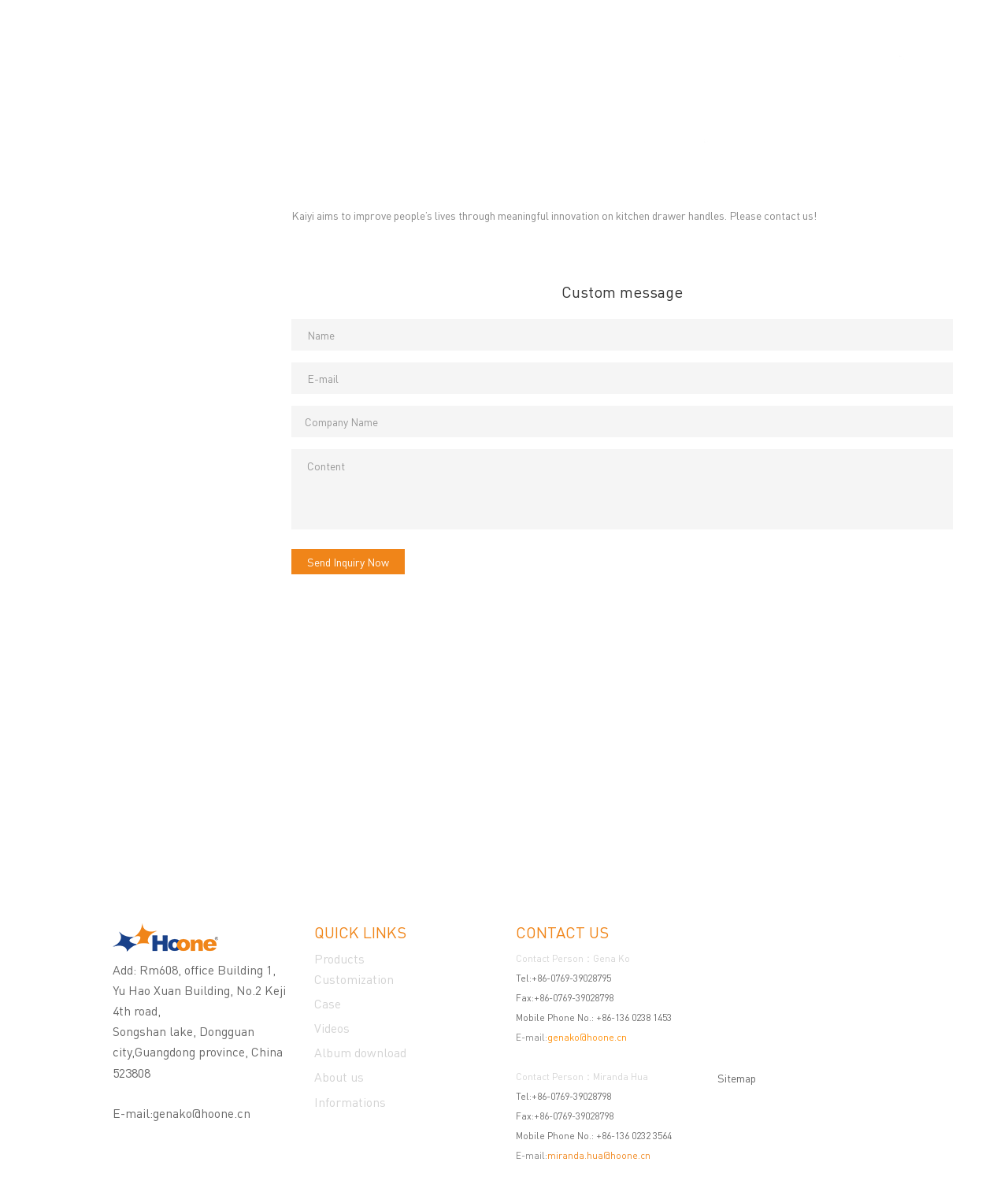Please find the bounding box coordinates of the section that needs to be clicked to achieve this instruction: "Enter your name".

[0.289, 0.271, 0.945, 0.298]